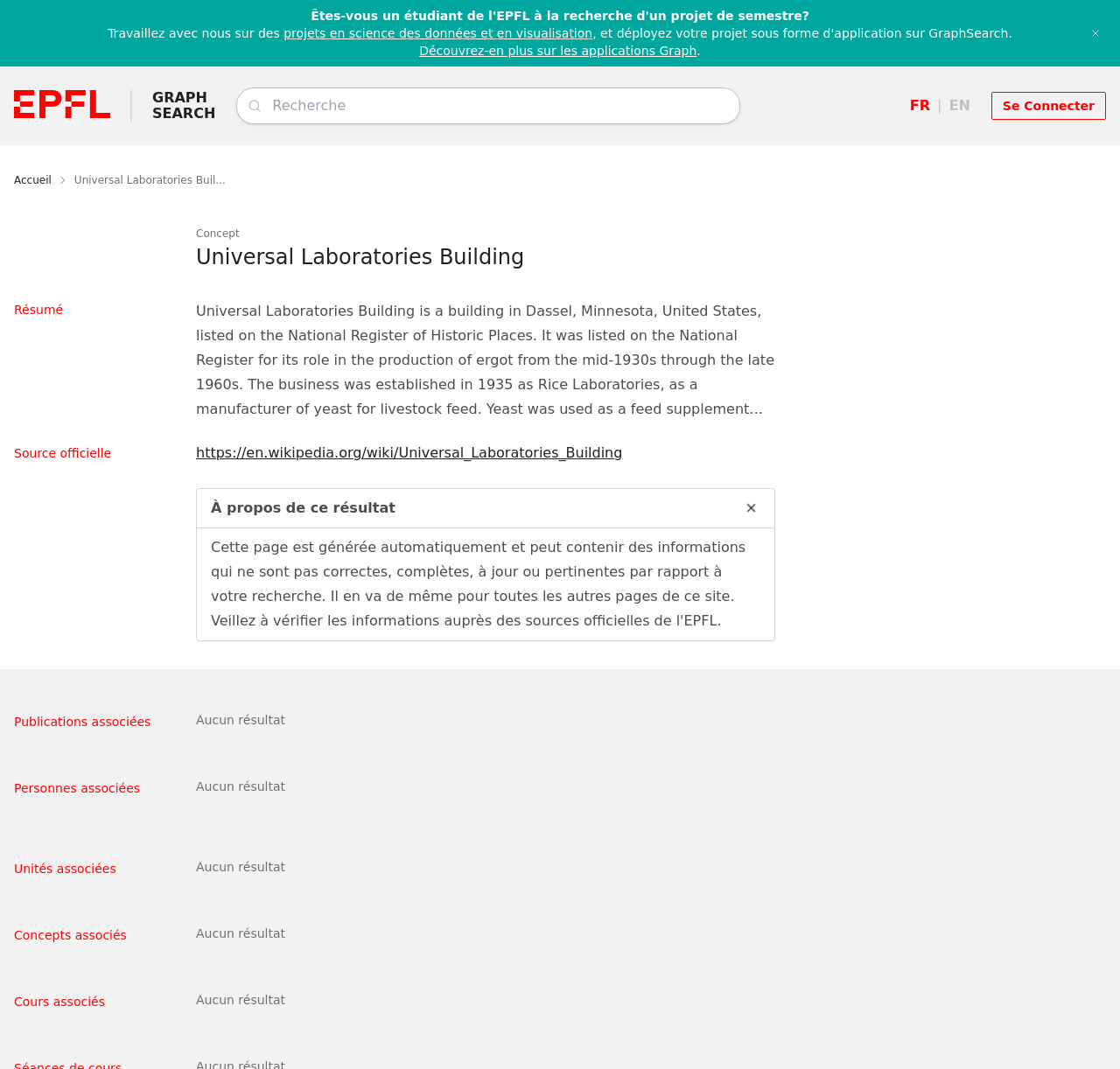Determine the bounding box coordinates of the clickable element necessary to fulfill the instruction: "Read about 'Insomnia Symptoms'". Provide the coordinates as four float numbers within the 0 to 1 range, i.e., [left, top, right, bottom].

None